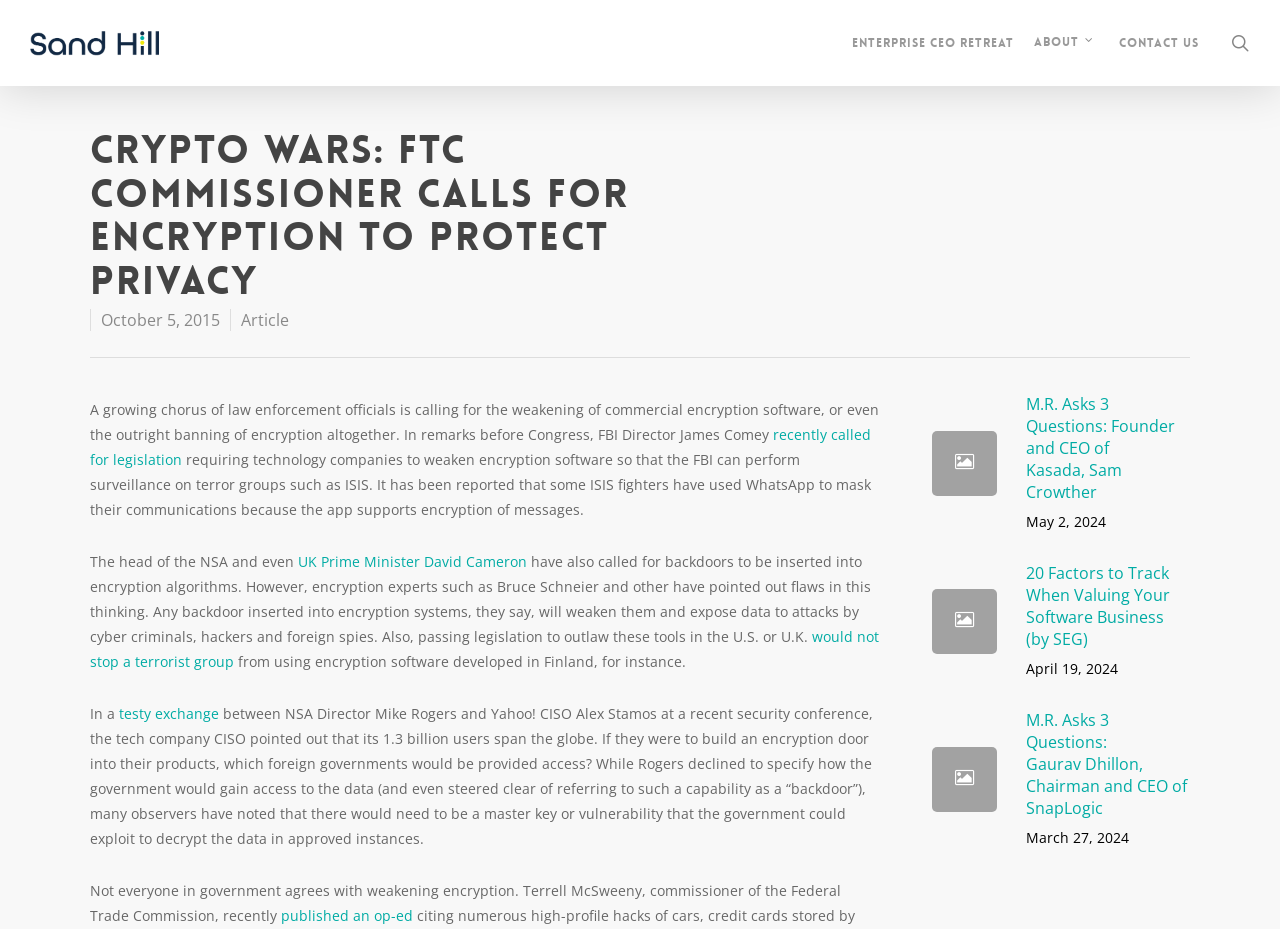Find the bounding box coordinates of the clickable area that will achieve the following instruction: "Contact Us".

[0.866, 0.037, 0.945, 0.055]